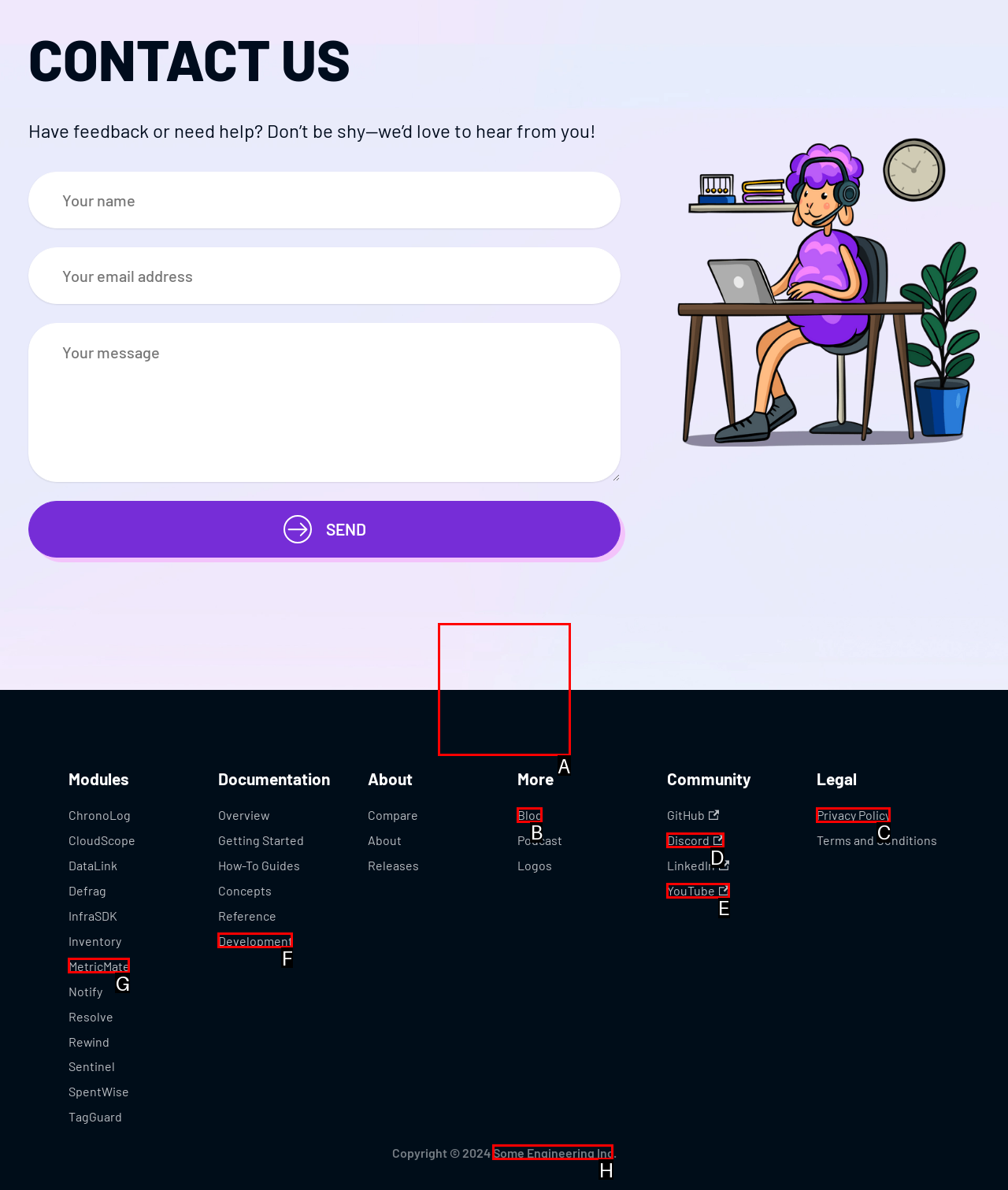Which UI element matches this description: parent_node: Skip to main content?
Reply with the letter of the correct option directly.

A